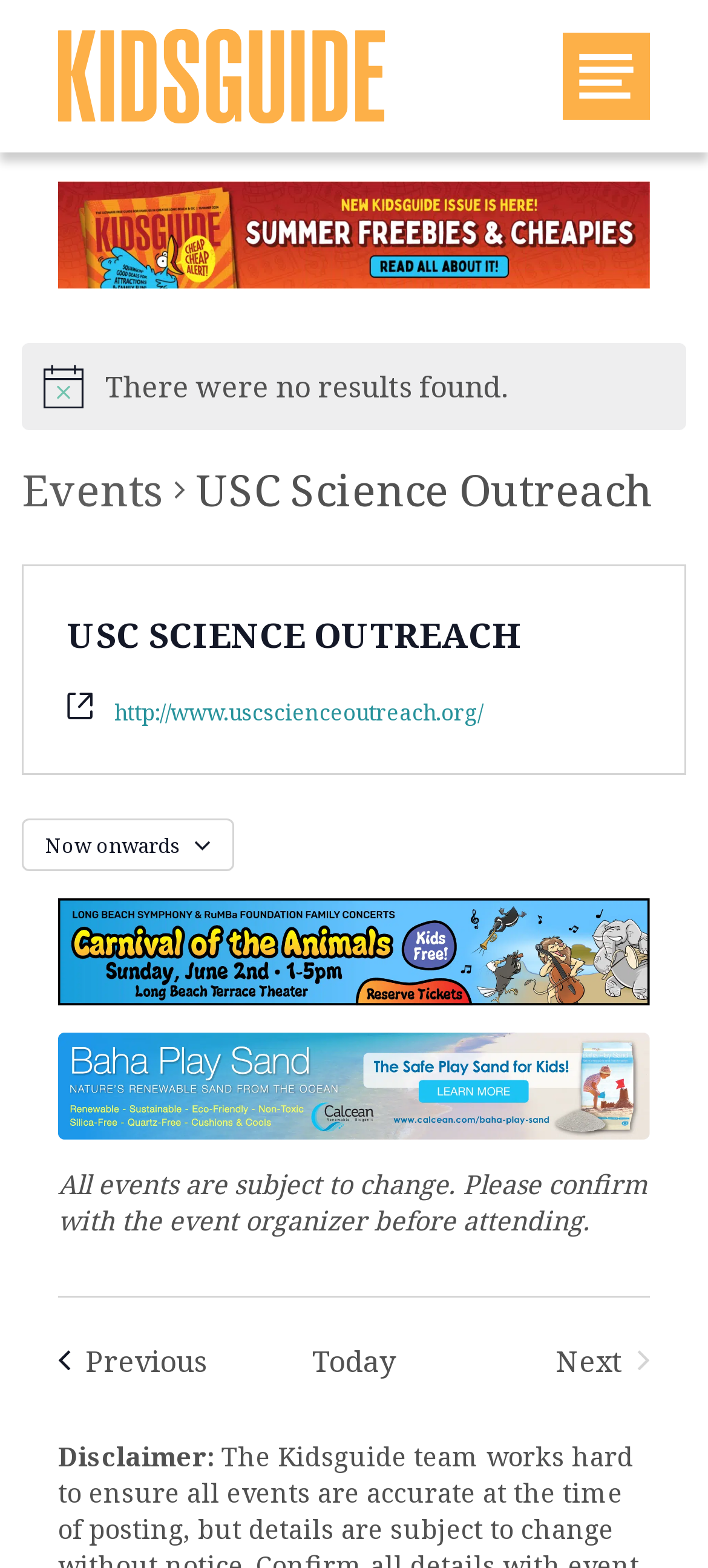Using the element description: "Cambiar mis preferencias", determine the bounding box coordinates. The coordinates should be in the format [left, top, right, bottom], with values between 0 and 1.

None